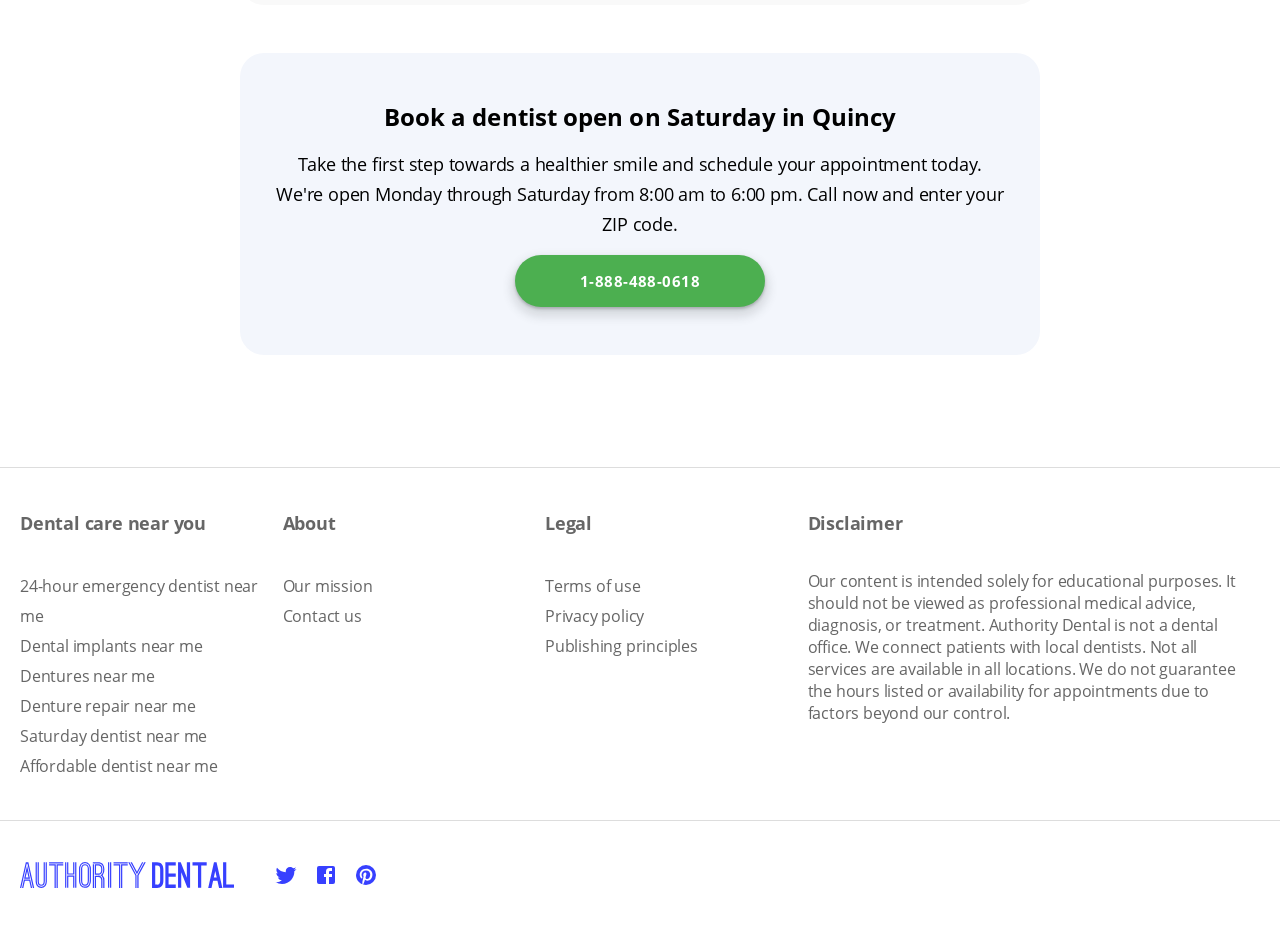Give a one-word or one-phrase response to the question: 
What is the phone number for booking a dentist?

1-888-488-0618